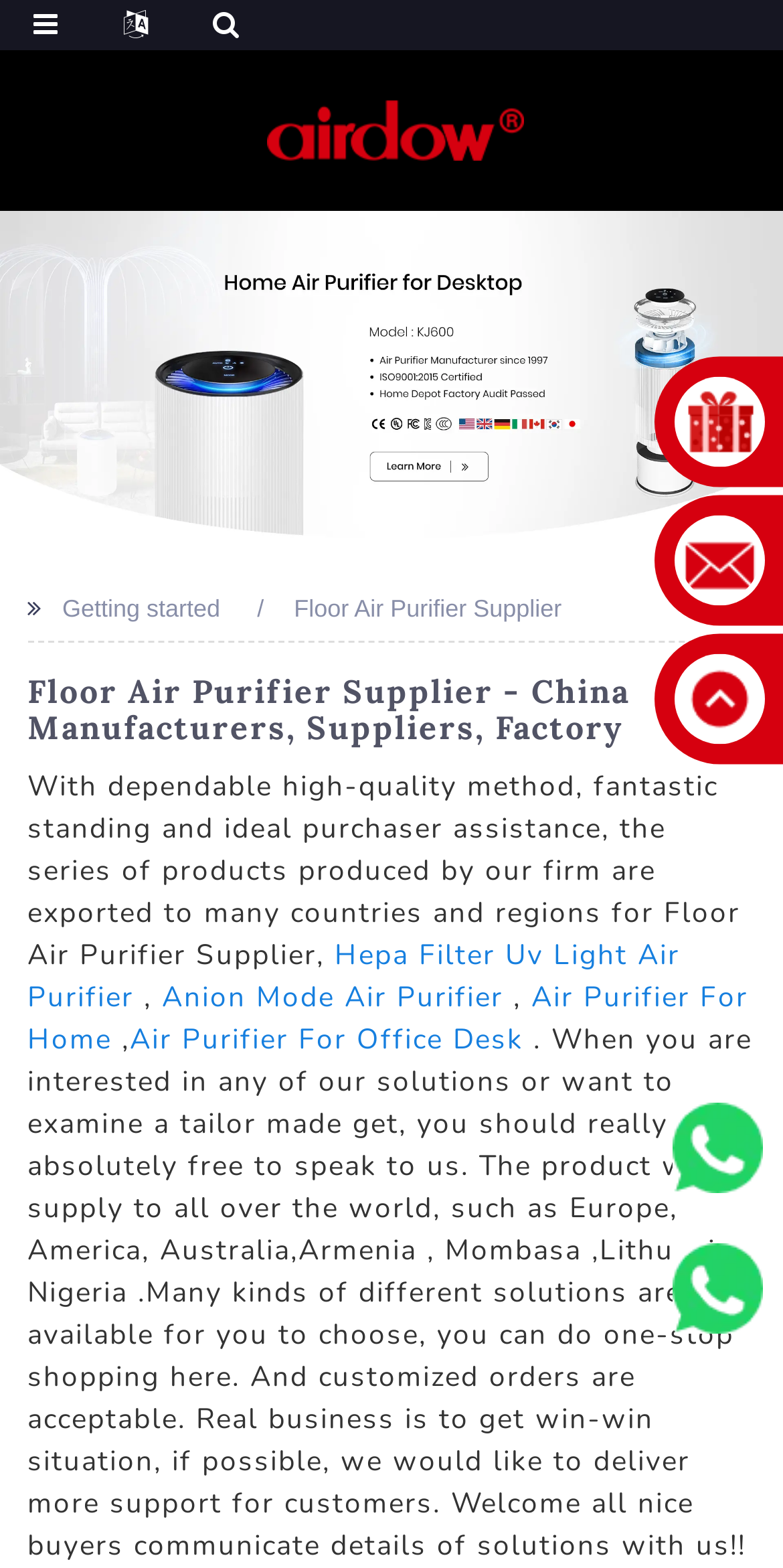What is the company's business goal?
Please analyze the image and answer the question with as much detail as possible.

According to the webpage content, the company's business goal is to achieve a win-win situation with its customers, as stated in the text 'Real business is to get win-win situation, if possible, we would like to deliver more support for customers'.